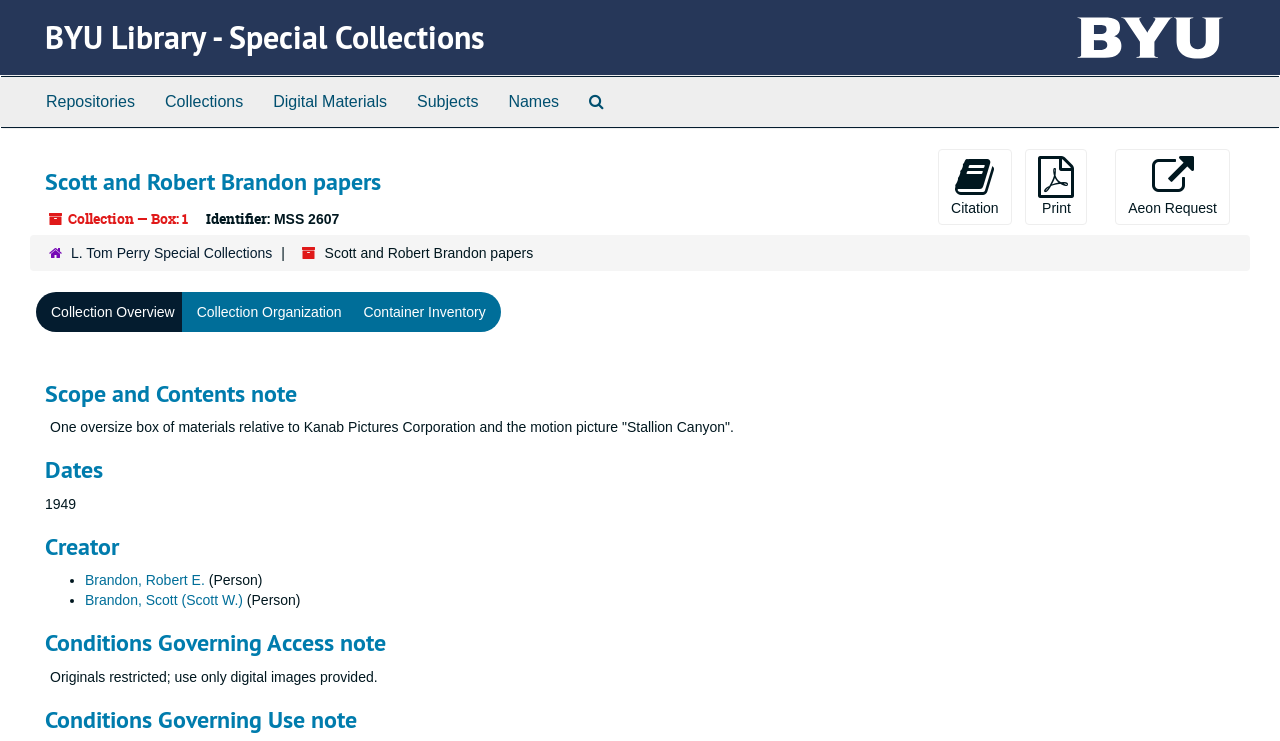Answer the question below with a single word or a brief phrase: 
What is the condition governing access to the collection?

Originals restricted; use only digital images provided